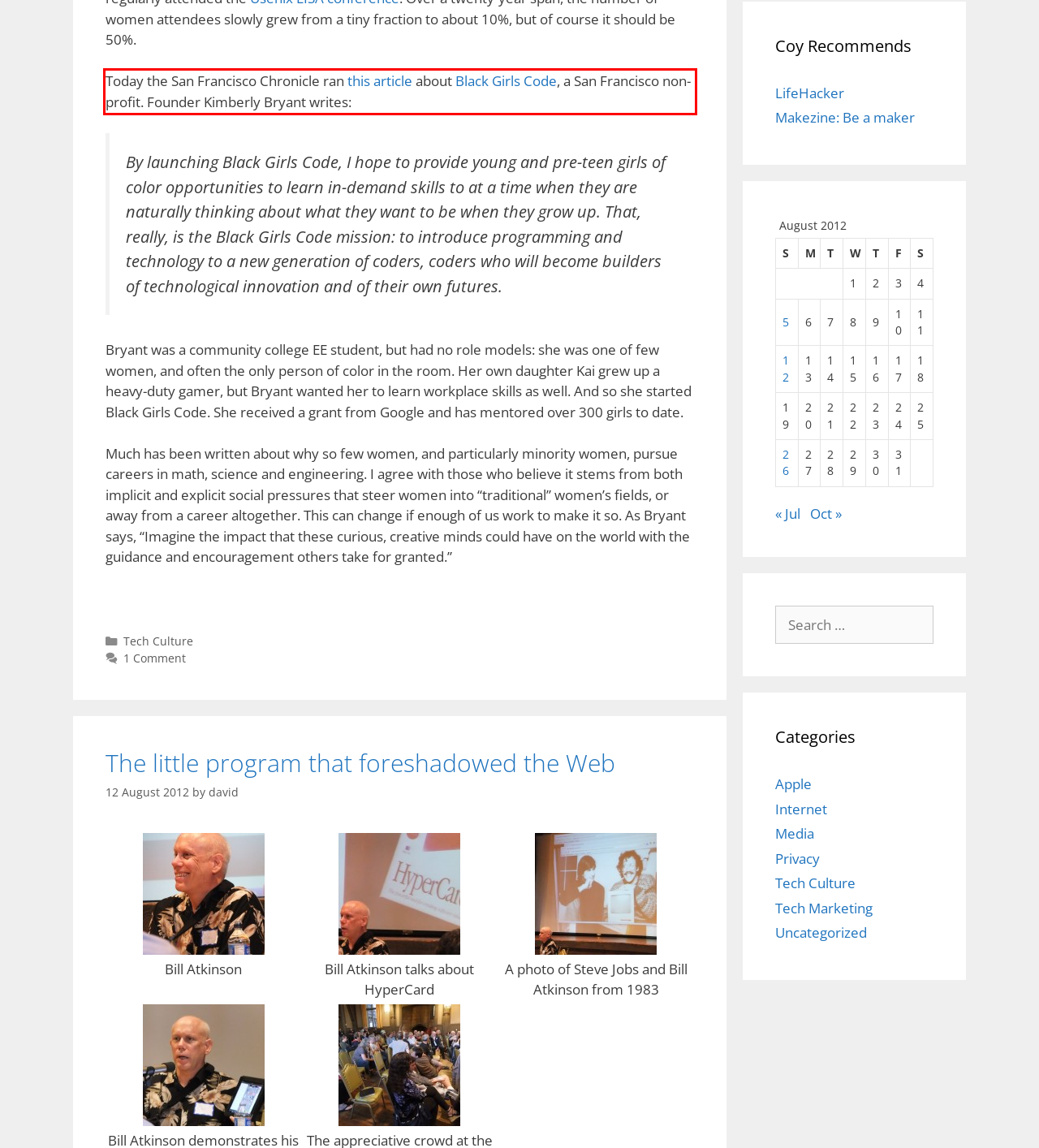You have a screenshot with a red rectangle around a UI element. Recognize and extract the text within this red bounding box using OCR.

Today the San Francisco Chronicle ran this article about Black Girls Code, a San Francisco non-profit. Founder Kimberly Bryant writes: